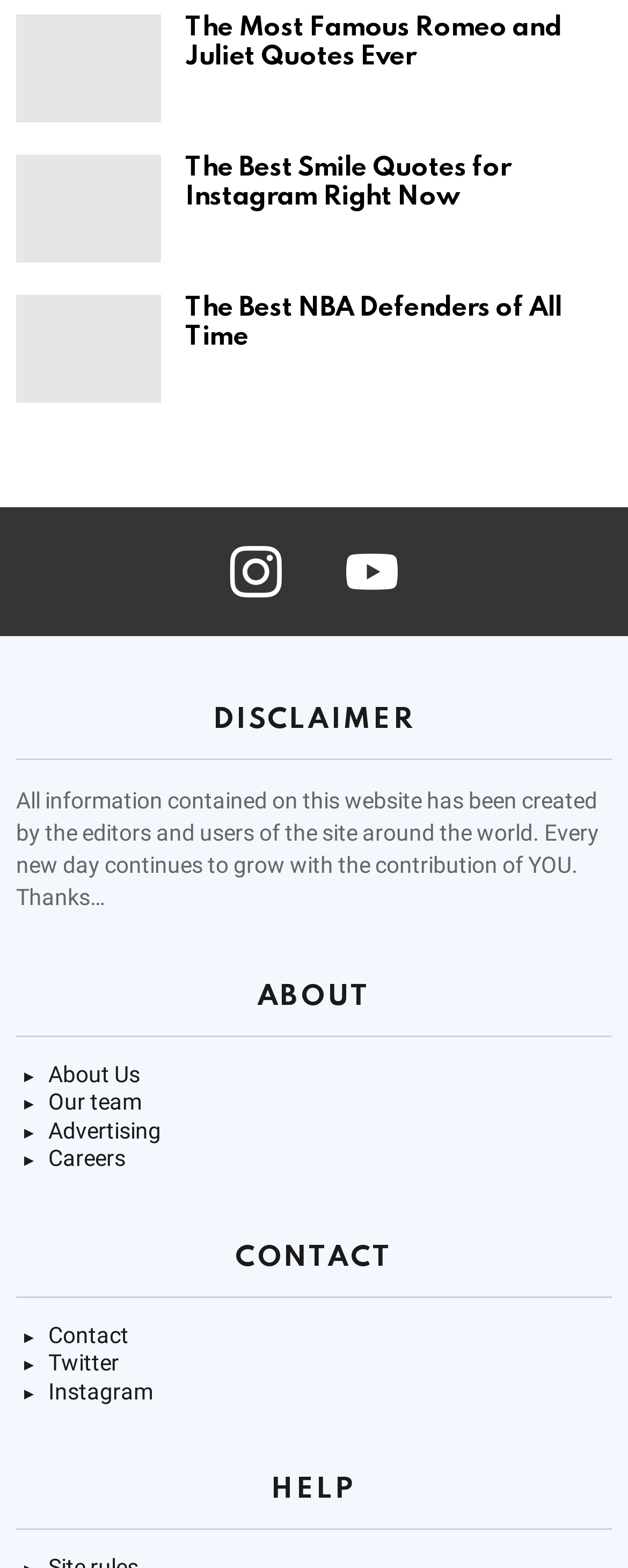Respond to the question below with a single word or phrase:
How many sections are present in the footer?

3